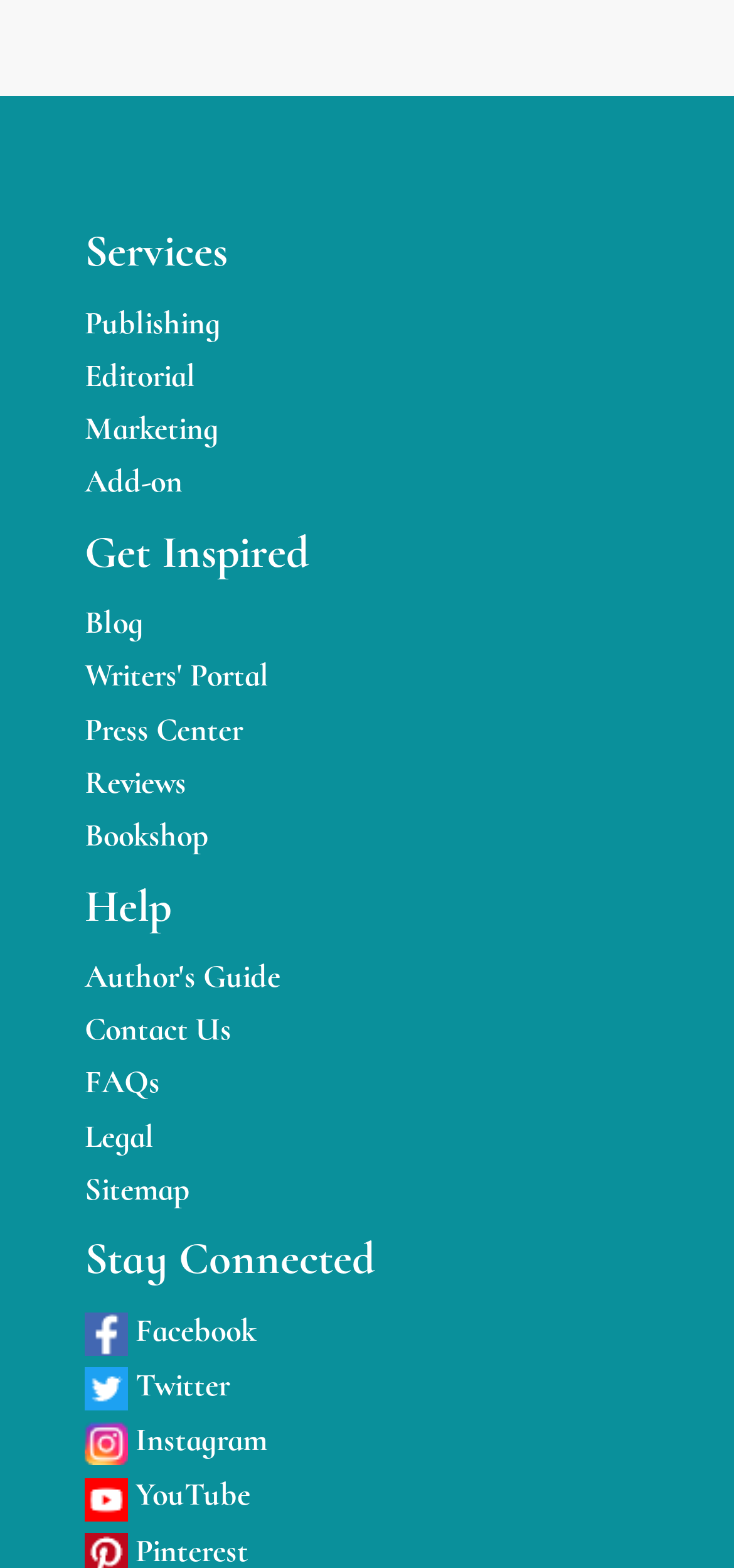What is the purpose of the Bookshop?
Answer the question based on the image using a single word or a brief phrase.

Unknown